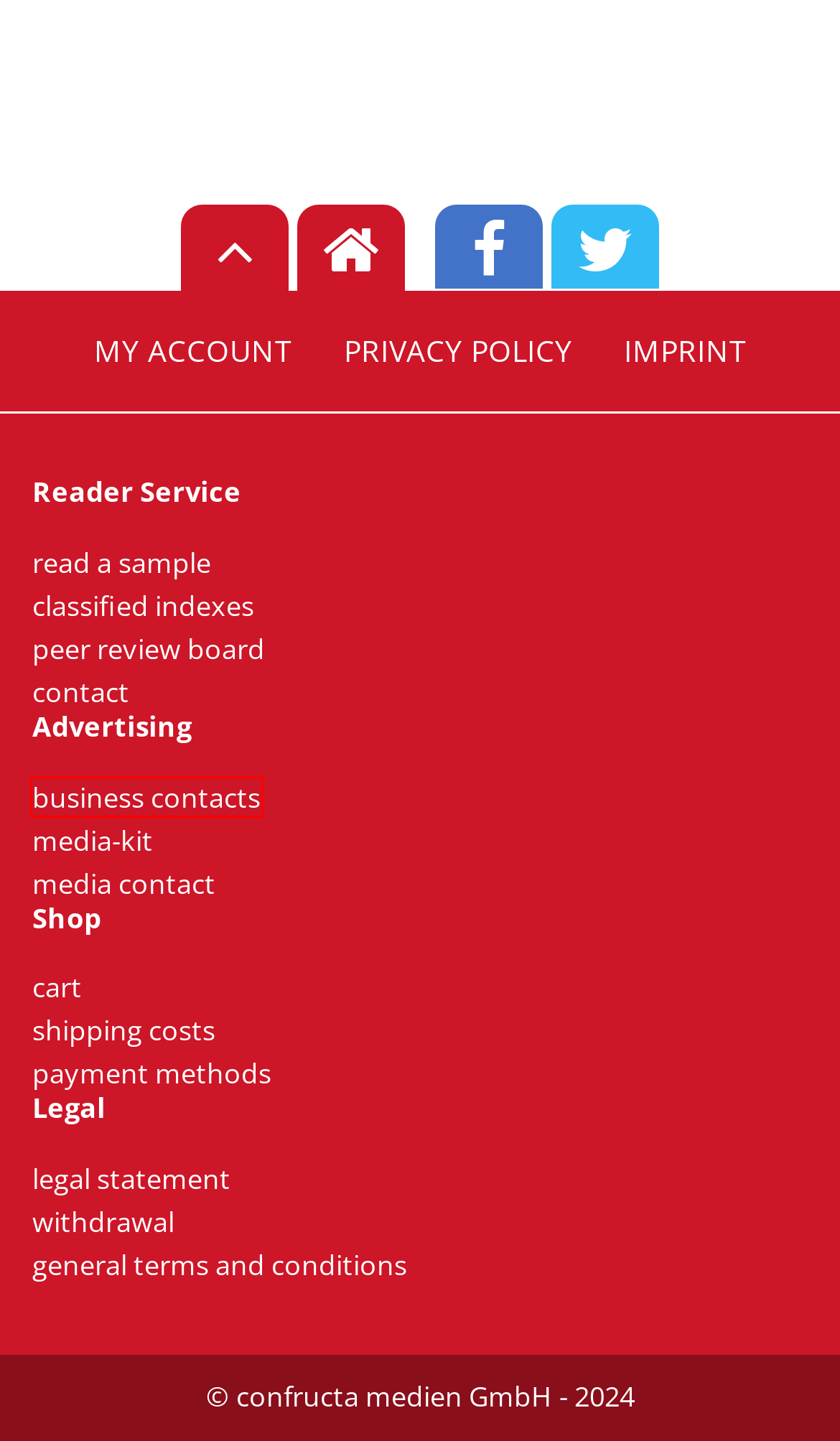Examine the screenshot of a webpage with a red bounding box around a UI element. Your task is to identify the webpage description that best corresponds to the new webpage after clicking the specified element. The given options are:
A. media-kit - FRUIT PROCESSING magazine
B. shipping costs - FRUIT PROCESSING magazine
C. cart - FRUIT PROCESSING magazine
D. media contact - FRUIT PROCESSING magazine
E. business contacts - FRUIT PROCESSING magazine
F. legal statement - FRUIT PROCESSING magazine
G. contact - FRUIT PROCESSING magazine
H. classified indexes - FRUIT PROCESSING magazine

E